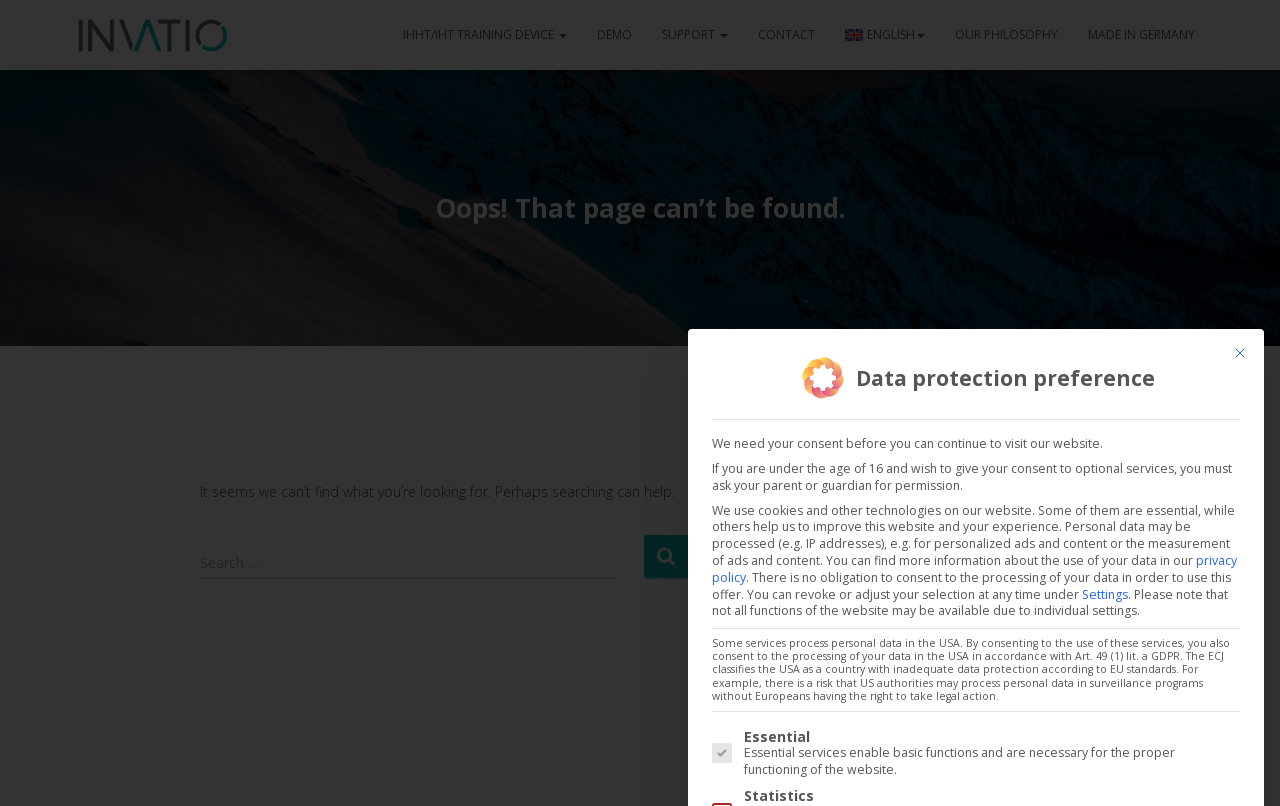Find the bounding box coordinates of the clickable area that will achieve the following instruction: "Go to DEMO".

[0.455, 0.012, 0.506, 0.074]